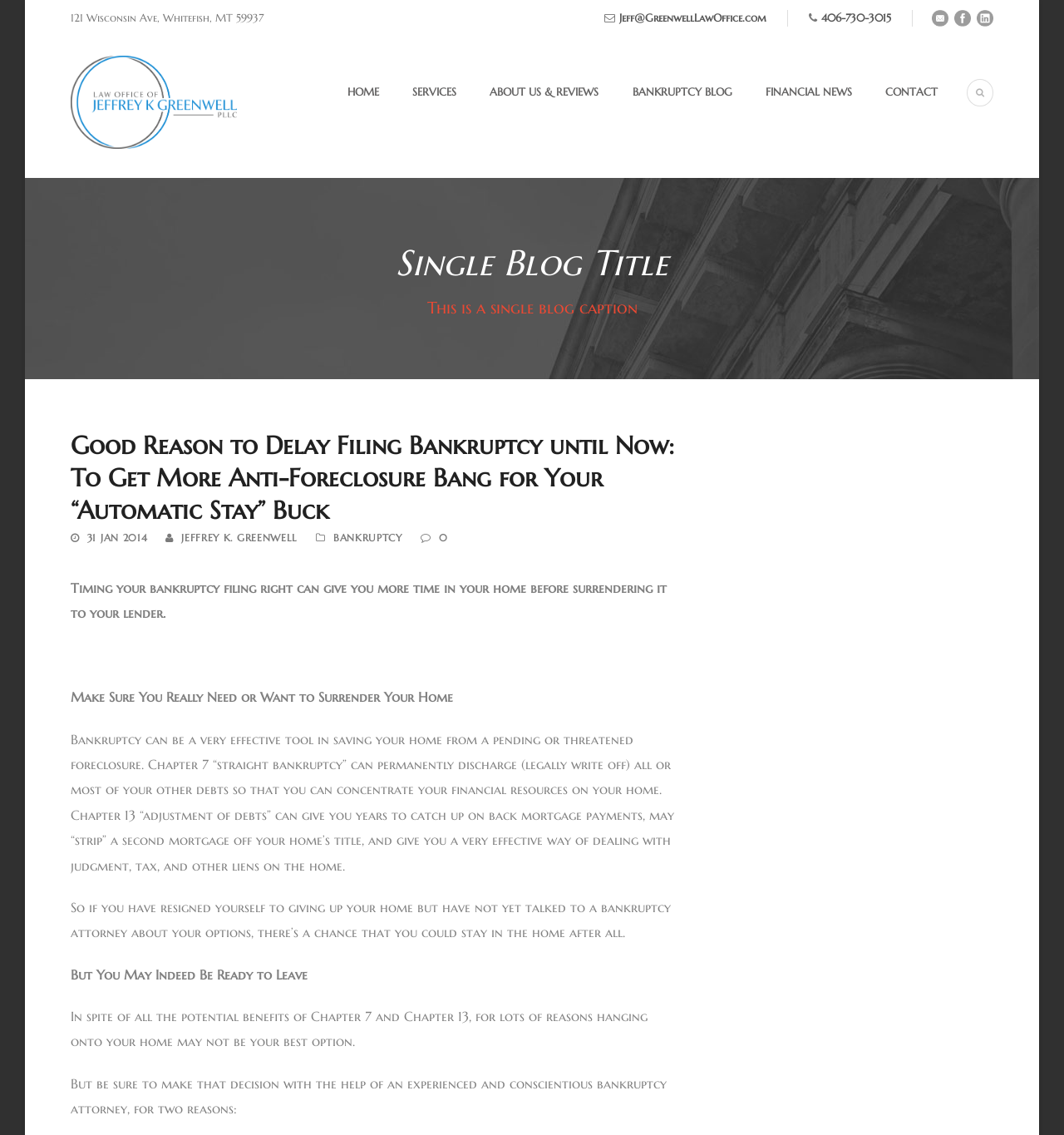Describe the entire webpage, focusing on both content and design.

The webpage appears to be a blog post from a law office, specifically discussing bankruptcy and its implications on homeowners. At the top of the page, there is a header section with the law office's address, email, phone number, and social media links. Below this, there is a navigation menu with links to different sections of the website, including "HOME", "SERVICES", "ABOUT US & REVIEWS", "BANKRUPTCY BLOG", "FINANCIAL NEWS", and "CONTACT".

The main content of the page is a blog post titled "Good Reason to Delay Filing Bankruptcy until Now: To Get More Anti-Foreclosure Bang for Your “Automatic Stay” Buck". The post is dated "31 JAN 2014" and is written by "JEFFREY K. GREENWELL". The post is categorized under "BANKRUPTCY" and has no comments.

The blog post itself is divided into several sections. The first section discusses the importance of timing when filing for bankruptcy, and how it can give homeowners more time in their homes before surrendering to their lenders. The second section advises readers to make sure they really need or want to surrender their homes, highlighting the benefits of bankruptcy in saving one's home from foreclosure.

The third section acknowledges that, despite the benefits of bankruptcy, some homeowners may indeed be ready to leave their homes. The final section emphasizes the importance of seeking the help of an experienced bankruptcy attorney when making this decision.

Throughout the page, there are no images except for the social media icons in the top header section. The overall layout is organized, with clear headings and concise text.